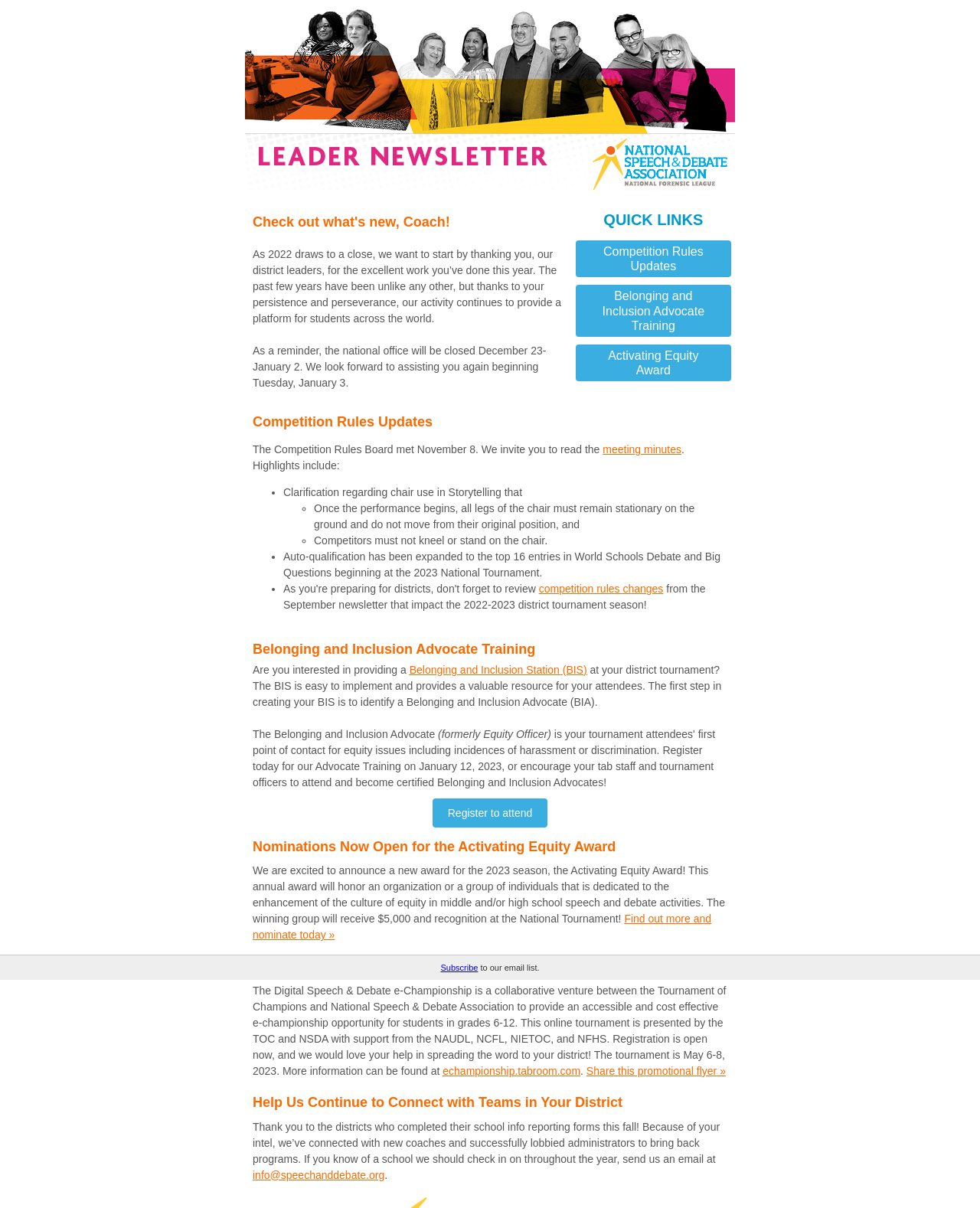Find the bounding box coordinates for the area that must be clicked to perform this action: "Check the Competition Rules Updates".

[0.587, 0.199, 0.746, 0.23]